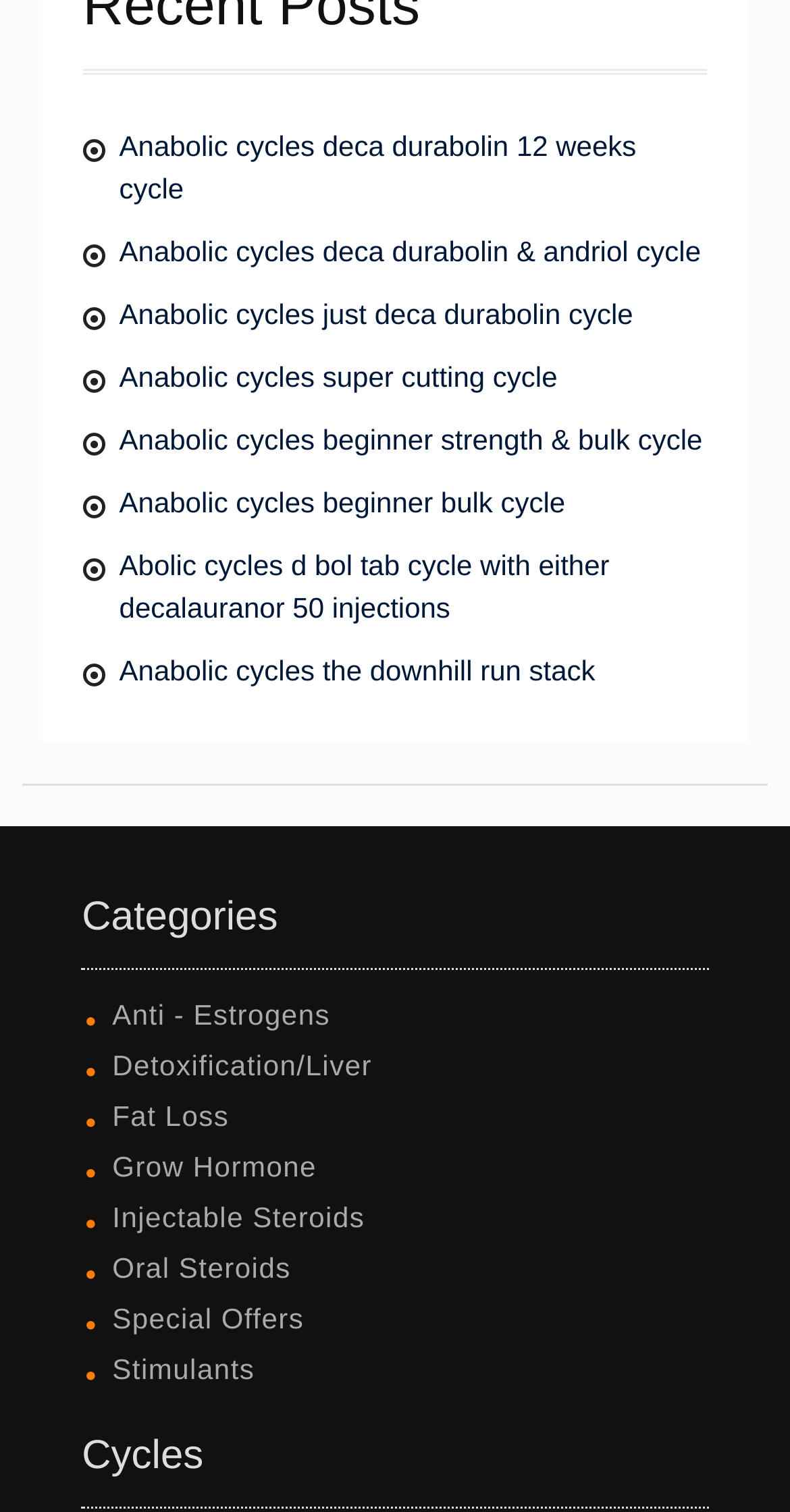What is the main category of the links at the top?
Using the image, give a concise answer in the form of a single word or short phrase.

Anabolic cycles